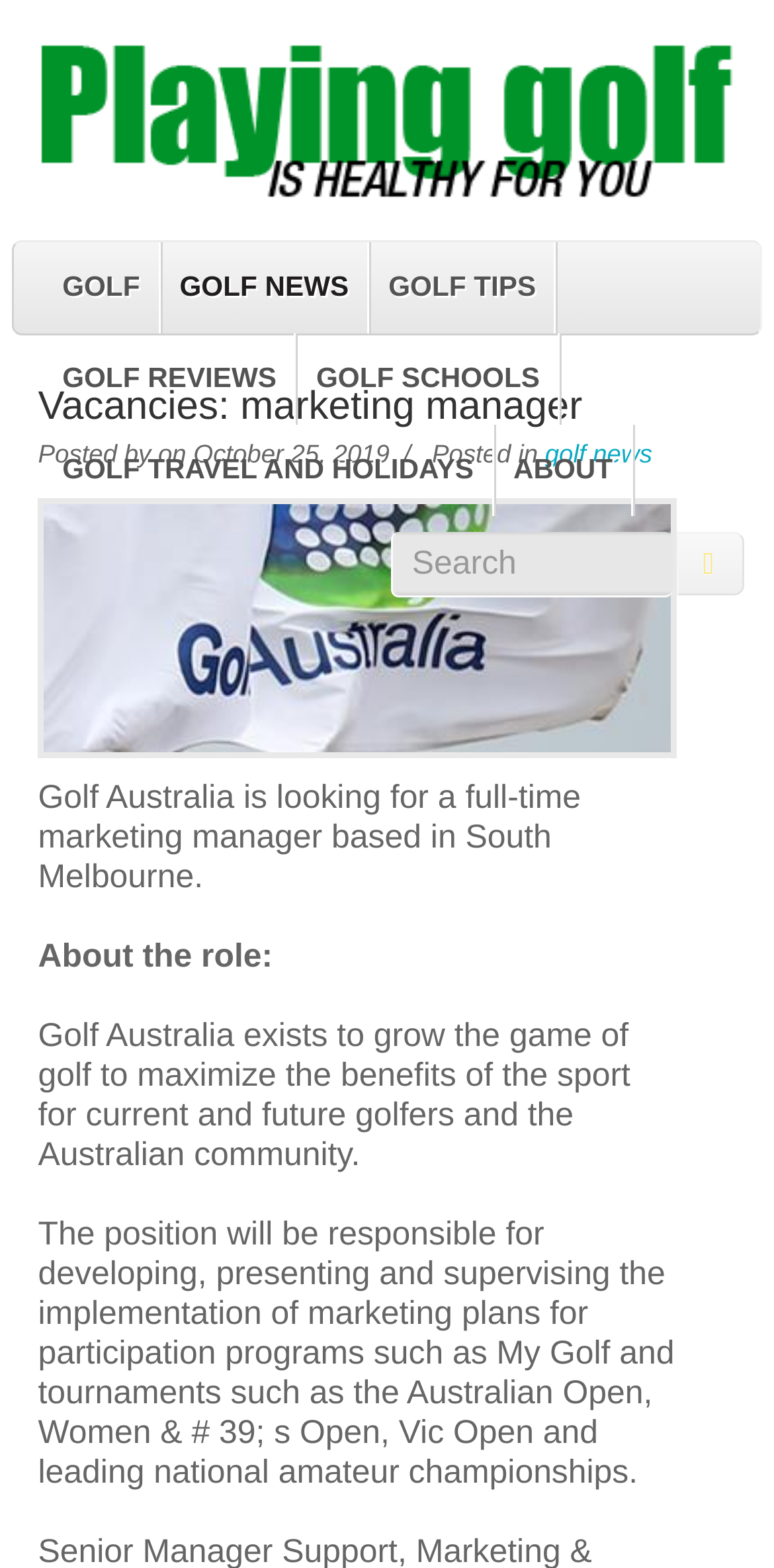Describe the webpage in detail, including text, images, and layout.

The webpage is about a job vacancy for a marketing manager at Golf Australia. At the top, there is a logo with the text "Golf News and Tips" which is also a link. Below the logo, there are several links to different sections of the website, including "GOLF", "GOLF NEWS", "GOLF TIPS", "GOLF REVIEWS", "GOLF SCHOOLS", "GOLF TRAVEL AND HOLIDAYS", and "ABOUT".

On the right side of the page, there is a search box with a magnifying glass button. Above the search box, there is a heading that reads "Vacancies: marketing manager". Below the heading, there is a link to the job vacancy, followed by the text "Posted by" and the date "October 25, 2019". The job vacancy is categorized under "golf news".

The main content of the page is a job description, which starts with a brief introduction to Golf Australia and the role of the marketing manager. The job description is divided into sections, with headings such as "About the role:" and a detailed description of the responsibilities of the marketing manager.